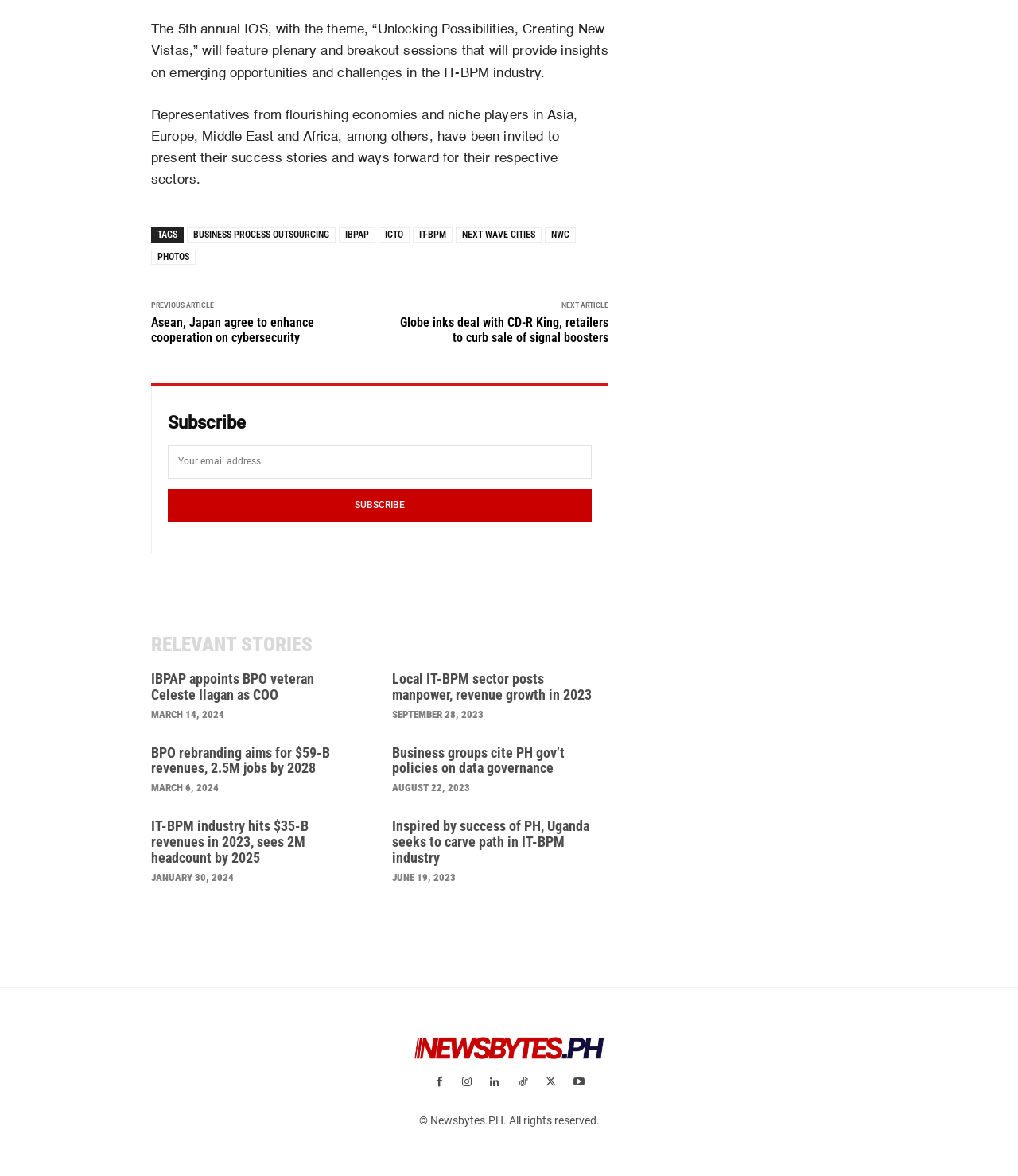What is the purpose of the textbox with the label 'email'?
Answer the question based on the image using a single word or a brief phrase.

Subscribe